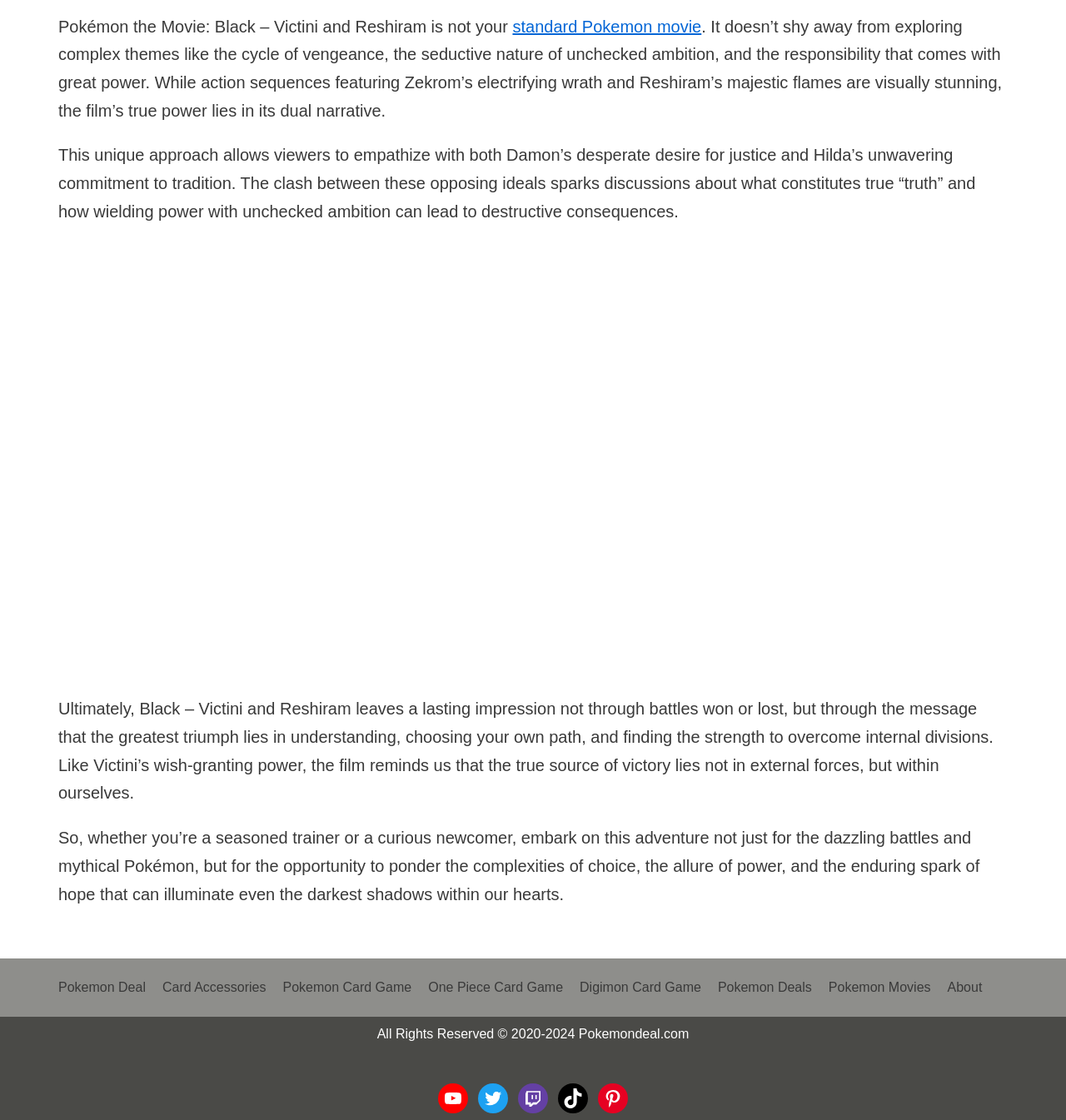What type of games are mentioned in the footer menu?
Look at the image and respond to the question as thoroughly as possible.

The footer menu lists several links, including 'Pokemon Card Game', 'One Piece Card Game', and 'Digimon Card Game', which suggests that the website is related to card games.